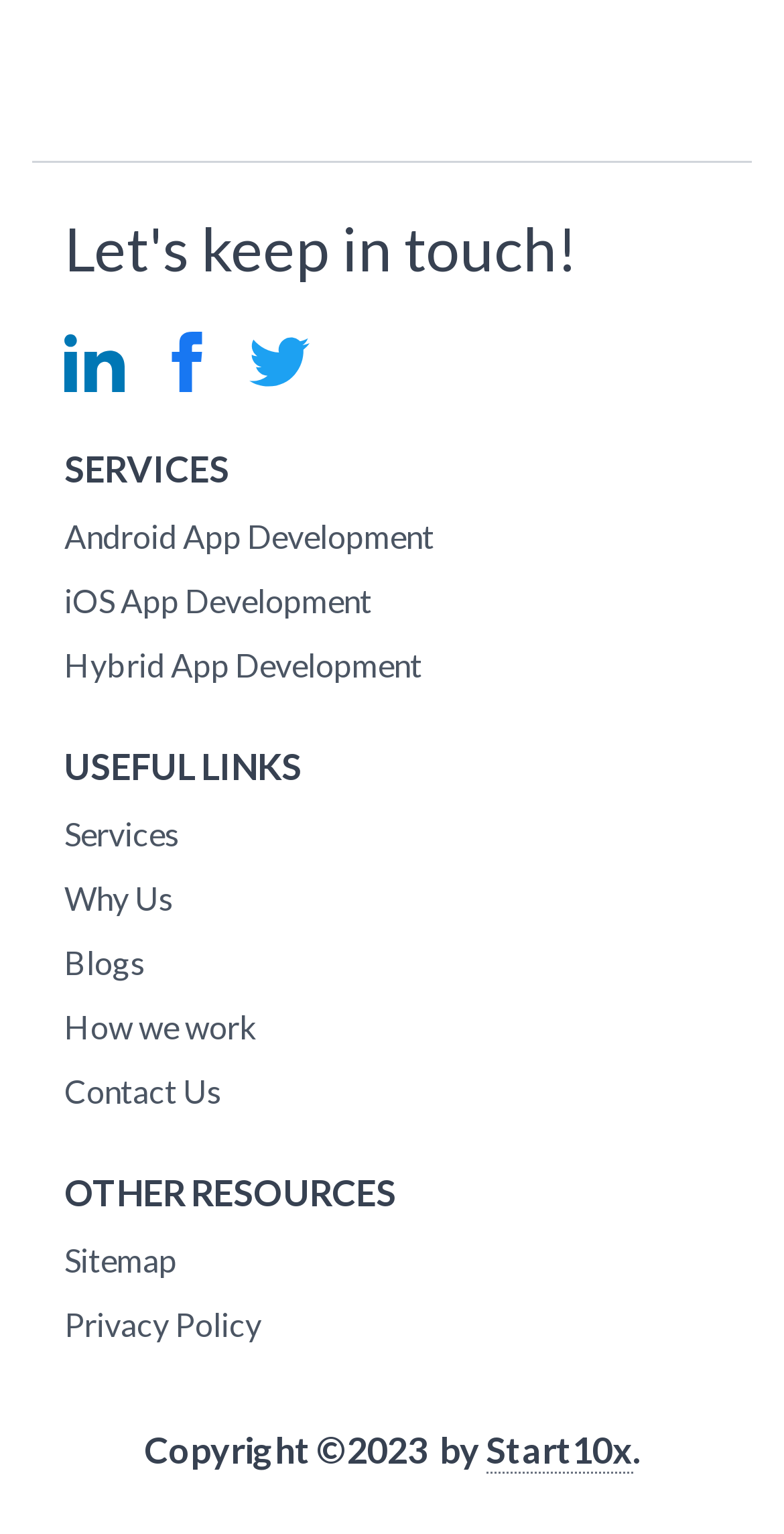Determine the bounding box coordinates of the clickable region to follow the instruction: "Contact Us".

[0.082, 0.696, 0.918, 0.738]